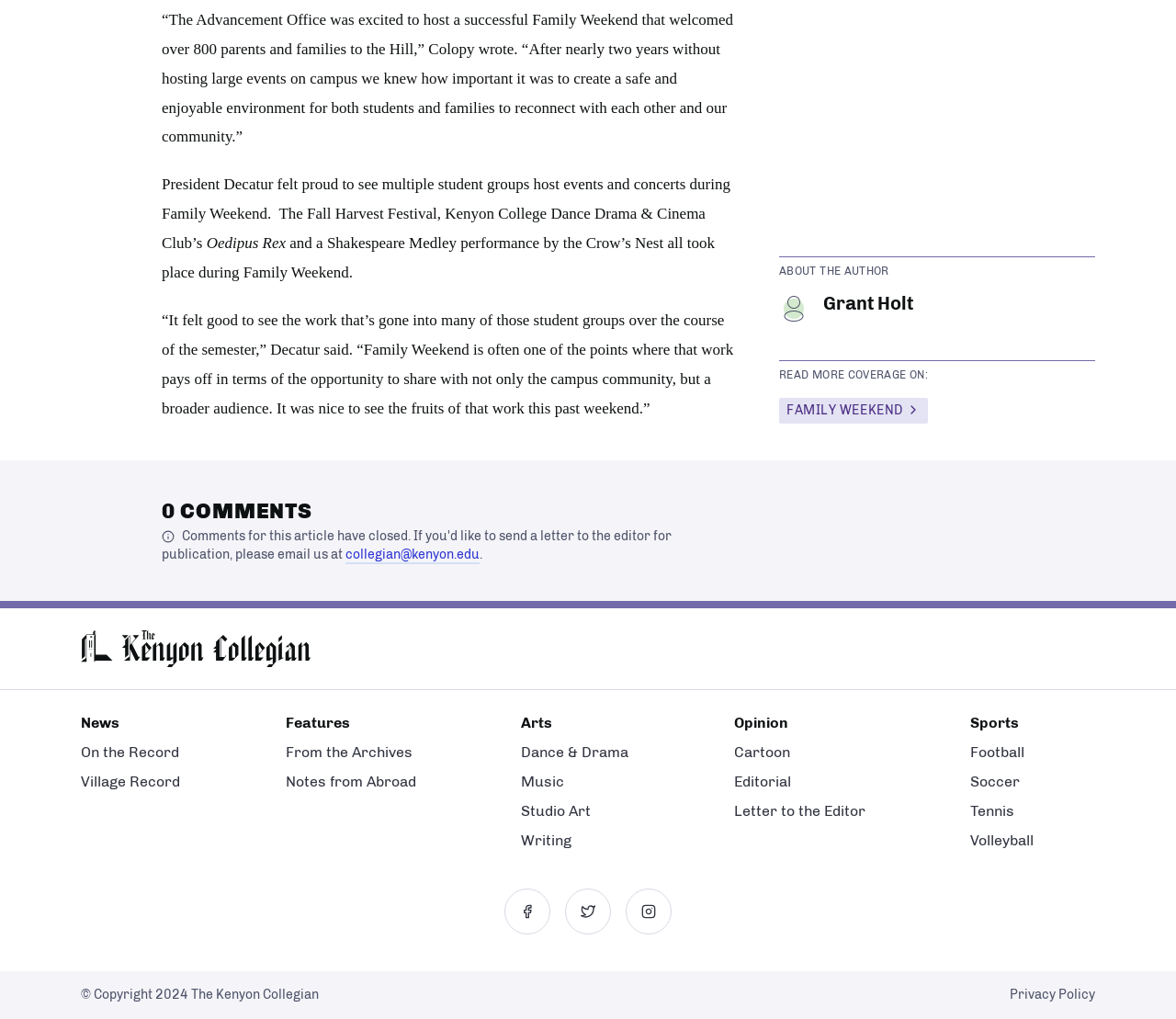Identify the bounding box coordinates for the element that needs to be clicked to fulfill this instruction: "Read more about Family Weekend". Provide the coordinates in the format of four float numbers between 0 and 1: [left, top, right, bottom].

[0.662, 0.391, 0.789, 0.416]